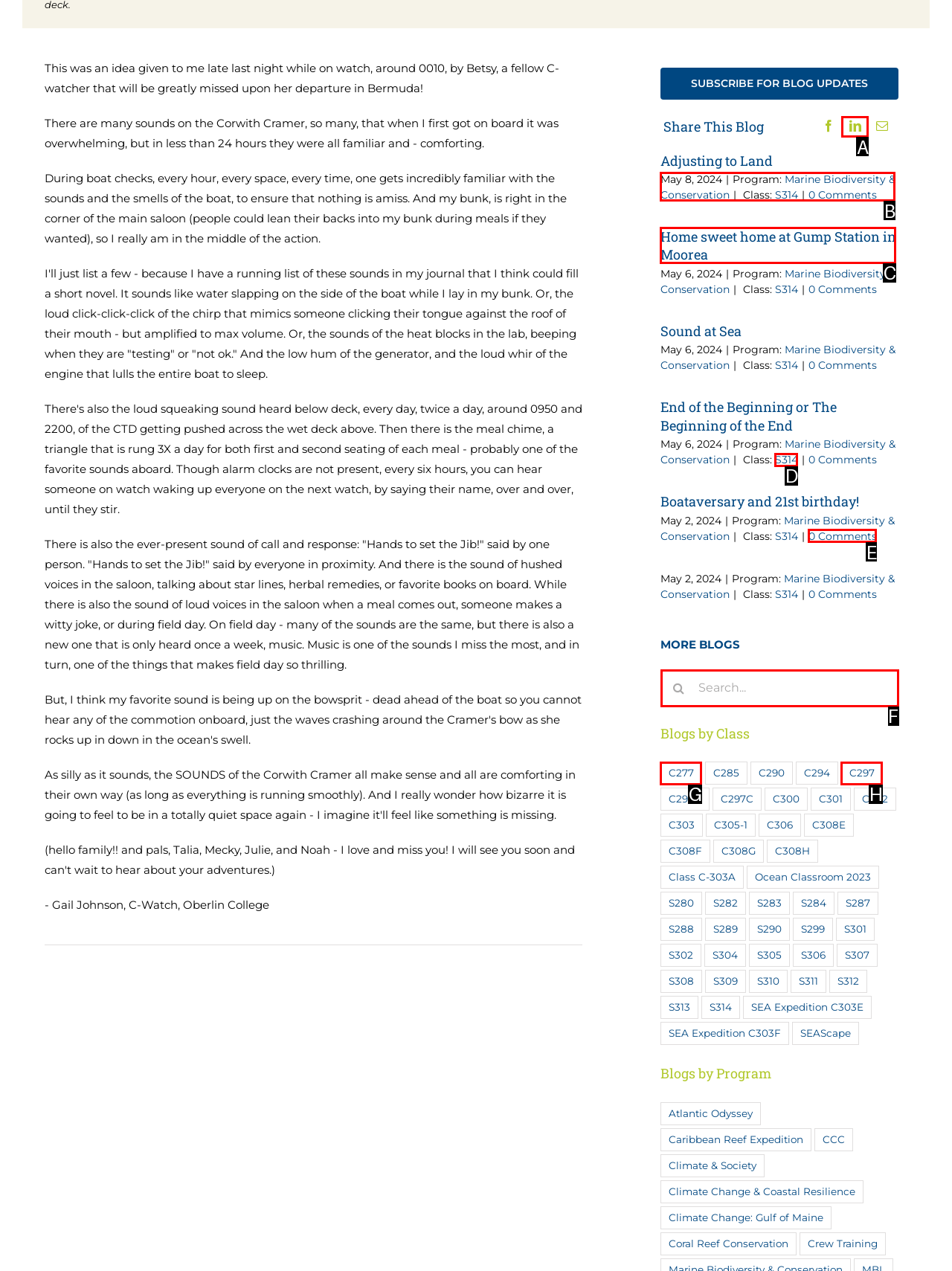Point out the UI element to be clicked for this instruction: Search for blogs. Provide the answer as the letter of the chosen element.

F